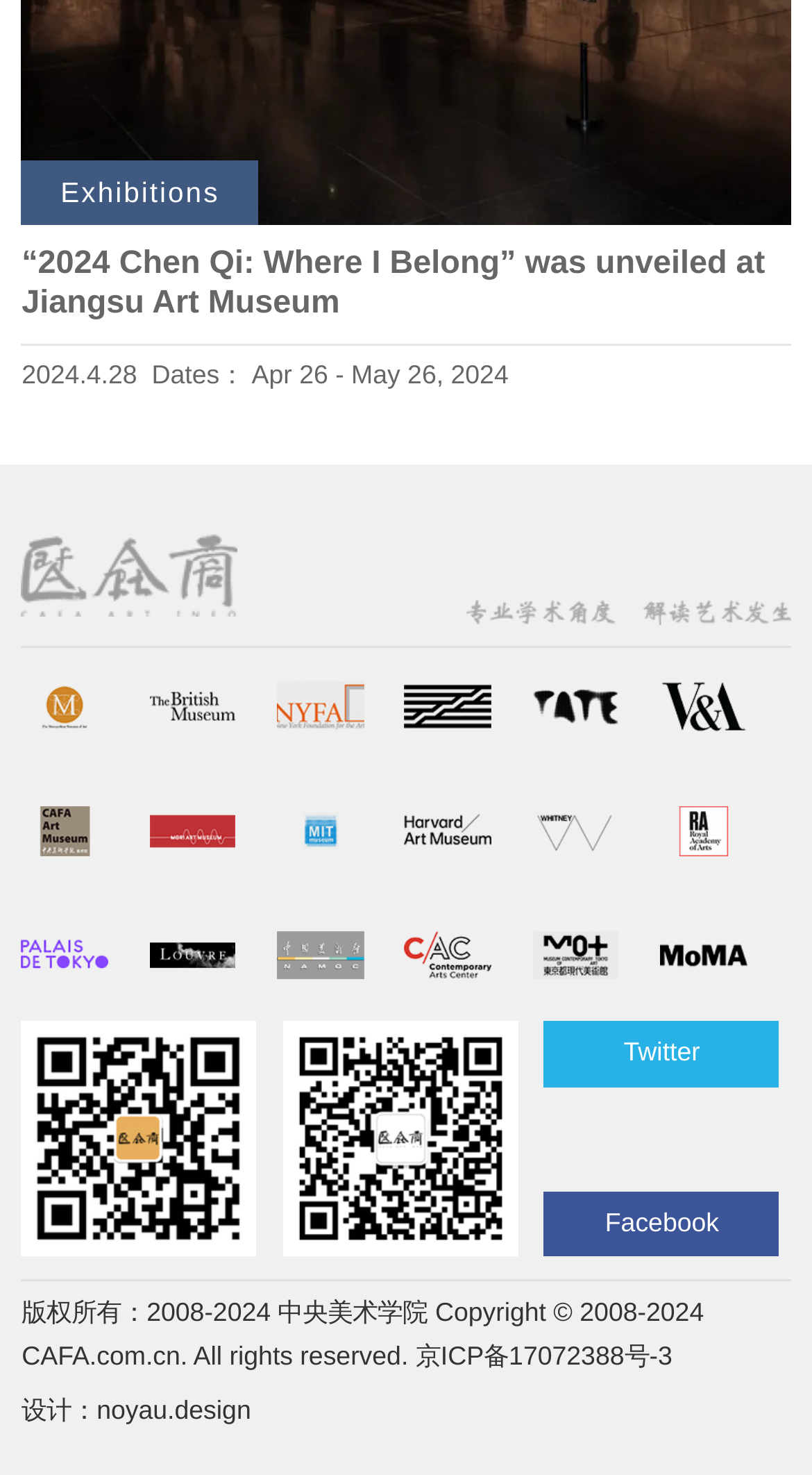Please provide the bounding box coordinates for the element that needs to be clicked to perform the instruction: "Check Twitter". The coordinates must consist of four float numbers between 0 and 1, formatted as [left, top, right, bottom].

[0.67, 0.693, 0.96, 0.737]